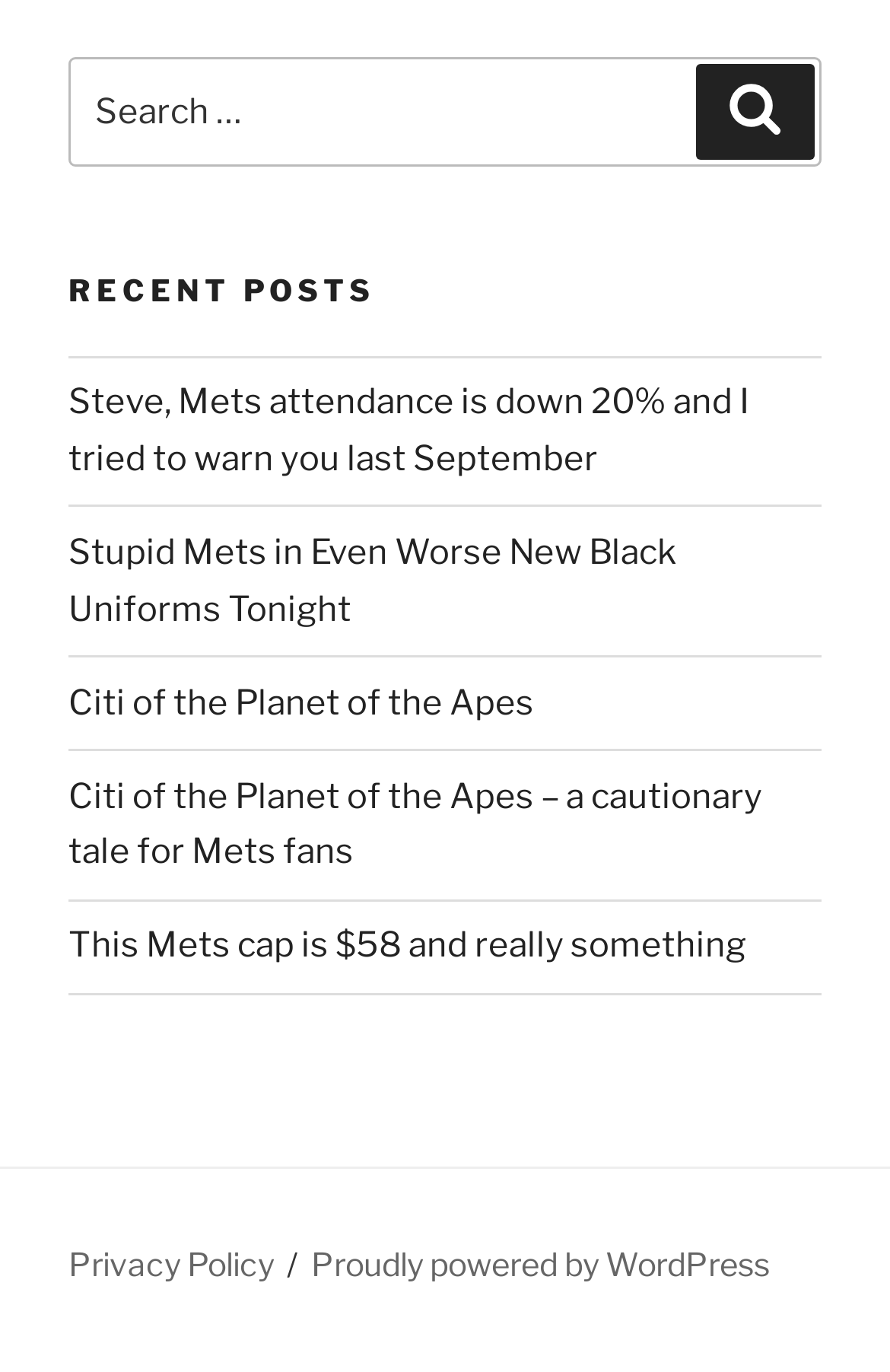Please provide the bounding box coordinates for the element that needs to be clicked to perform the following instruction: "View recent post". The coordinates should be given as four float numbers between 0 and 1, i.e., [left, top, right, bottom].

[0.077, 0.278, 0.841, 0.349]